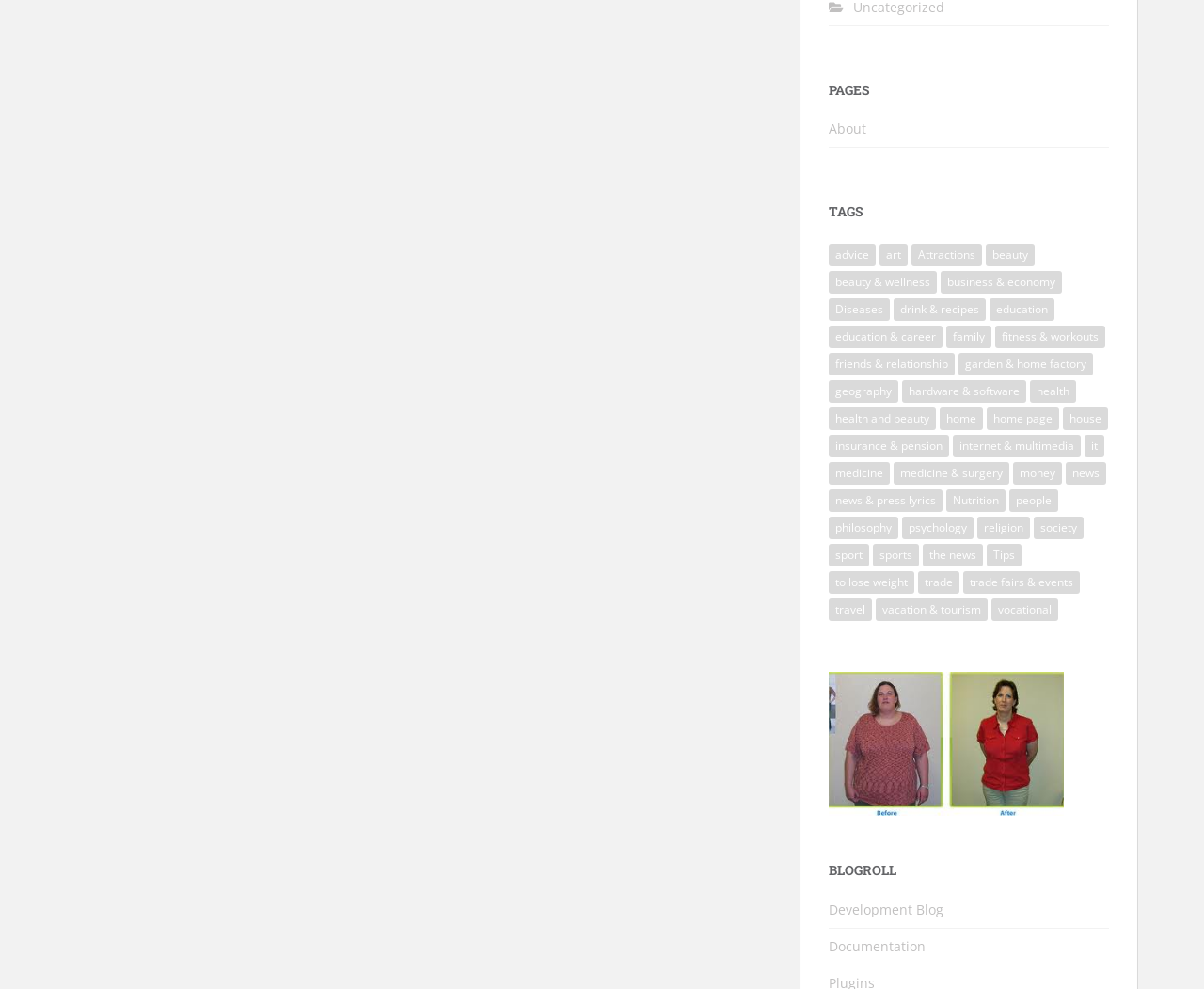Highlight the bounding box coordinates of the element you need to click to perform the following instruction: "Browse the 'advice' tag."

[0.688, 0.246, 0.727, 0.269]